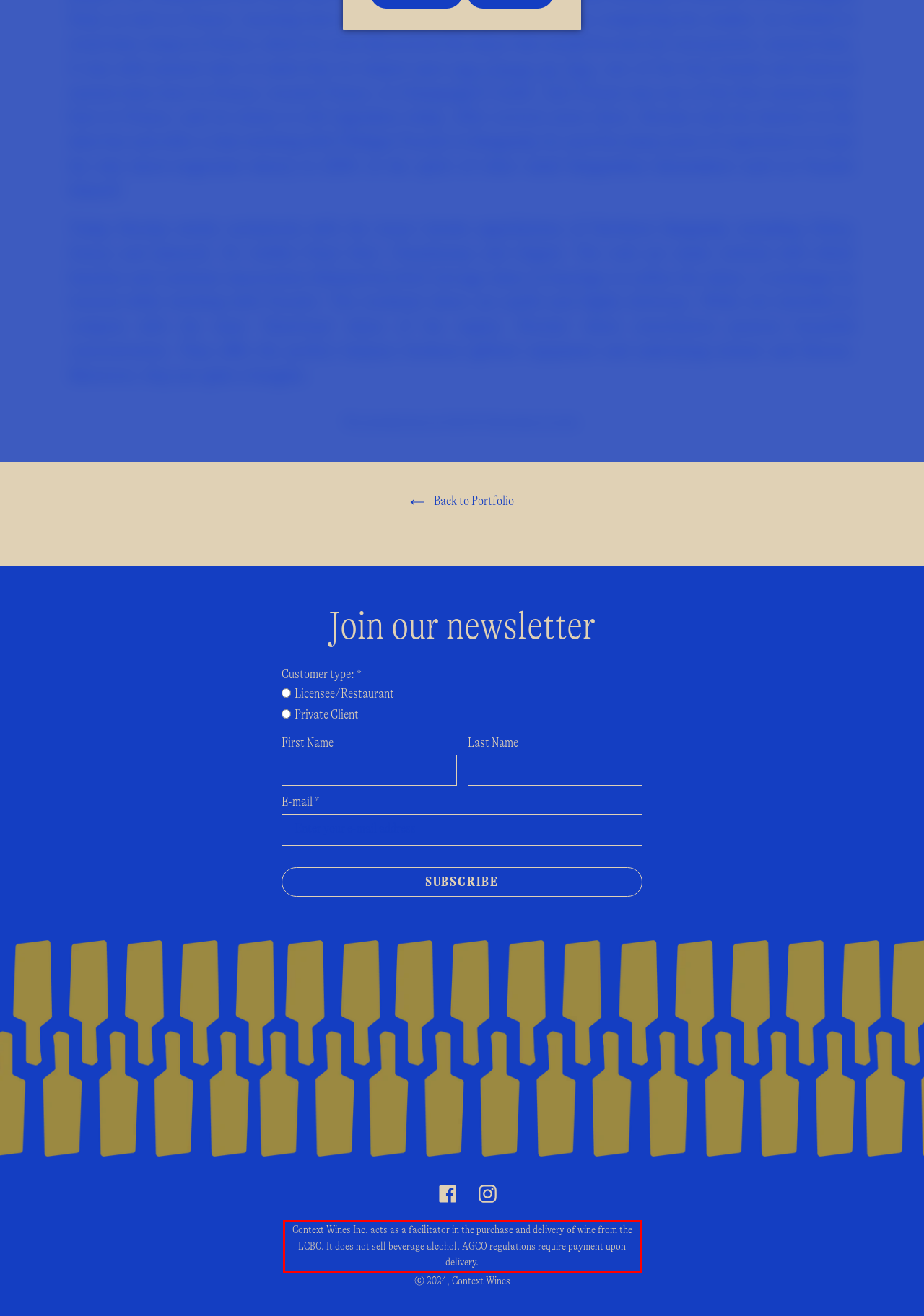Given a screenshot of a webpage with a red bounding box, extract the text content from the UI element inside the red bounding box.

Context Wines Inc. acts as a facilitator in the purchase and delivery of wine from the LCBO. It does not sell beverage alcohol. AGCO regulations require payment upon delivery.